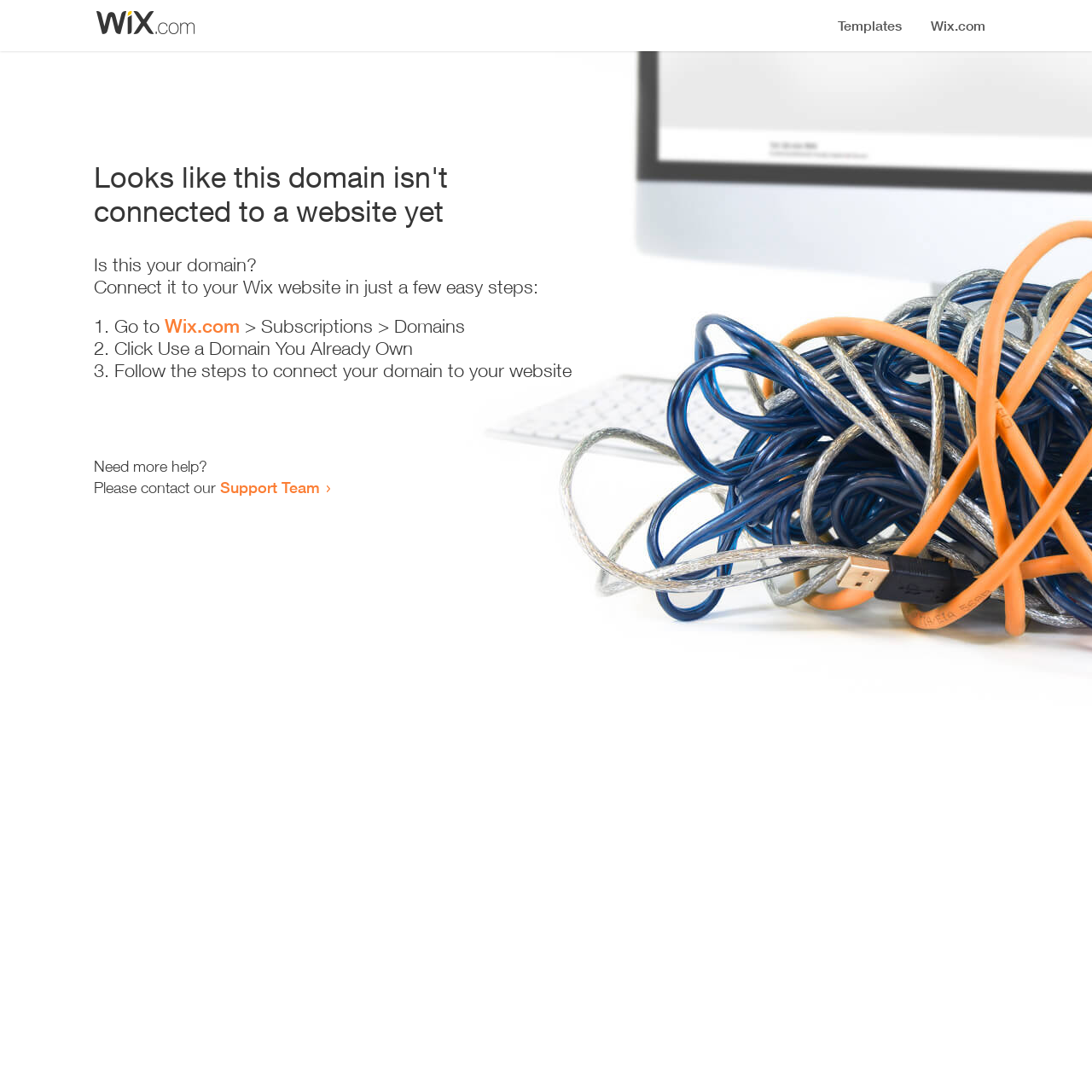Please provide a one-word or short phrase answer to the question:
Where can I get more help?

Support Team